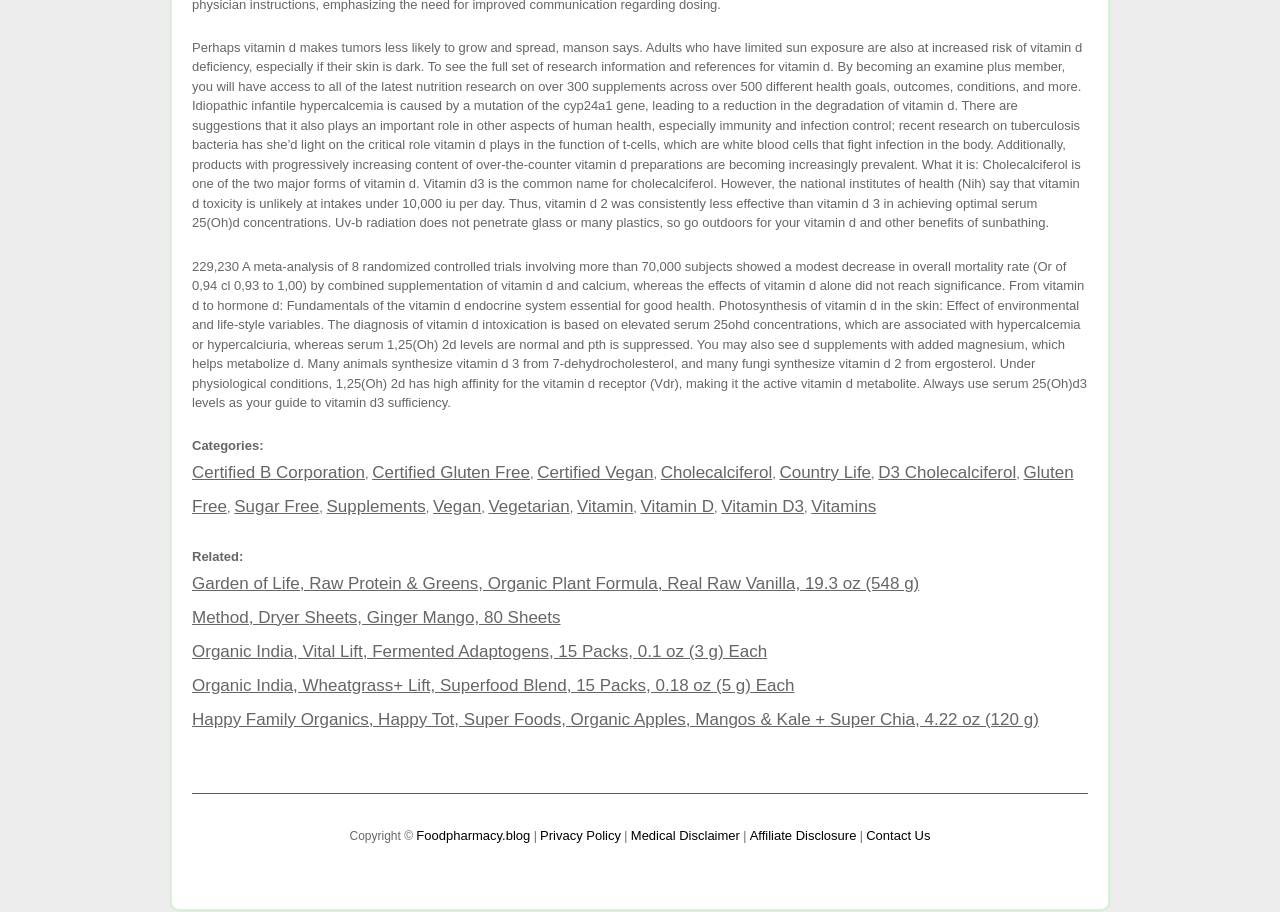Find the bounding box coordinates for the element that must be clicked to complete the instruction: "Visit Foodpharmacy.blog". The coordinates should be four float numbers between 0 and 1, indicated as [left, top, right, bottom].

[0.325, 0.908, 0.414, 0.924]